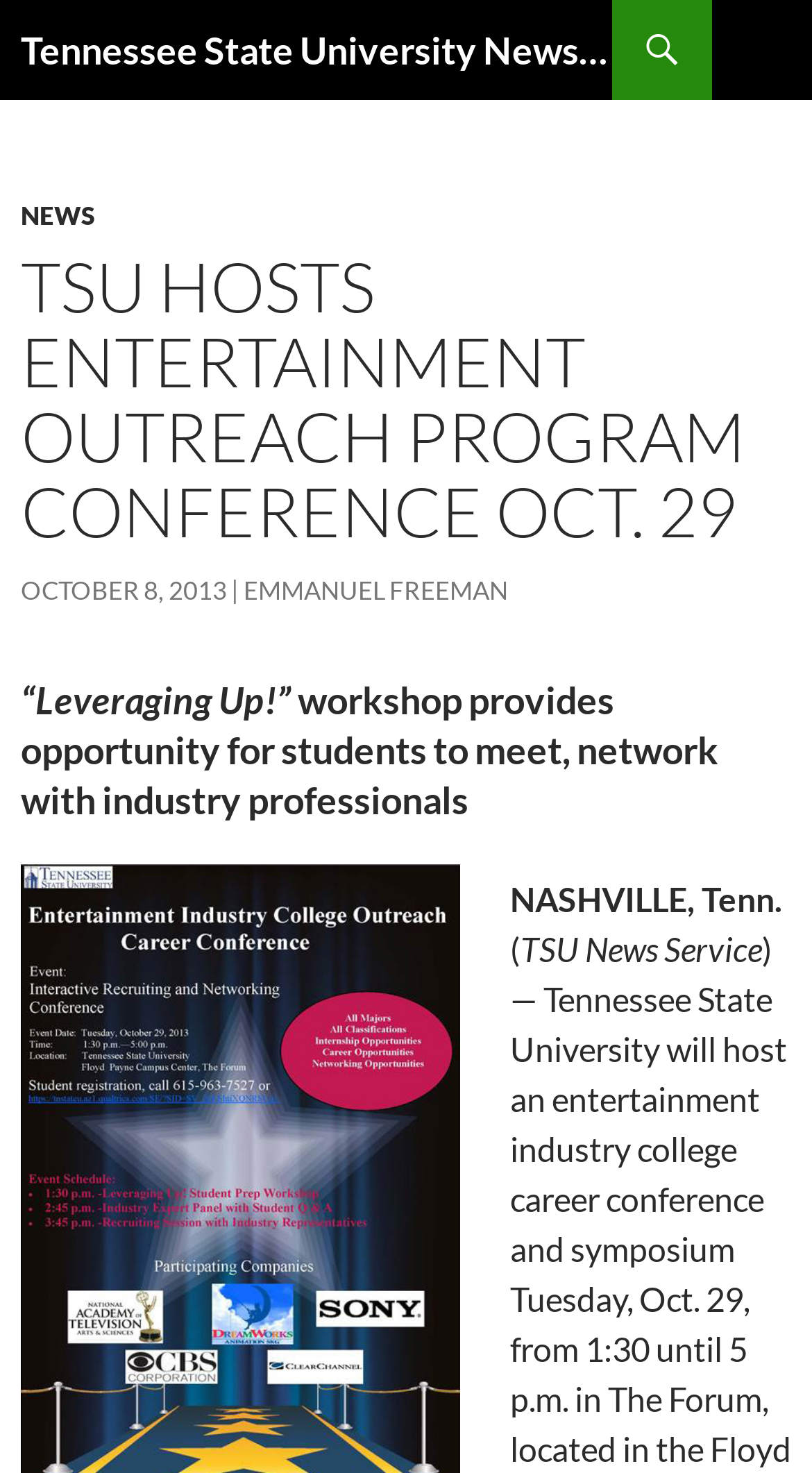Use a single word or phrase to answer the question:
What is the name of the workshop?

Leveraging Up!